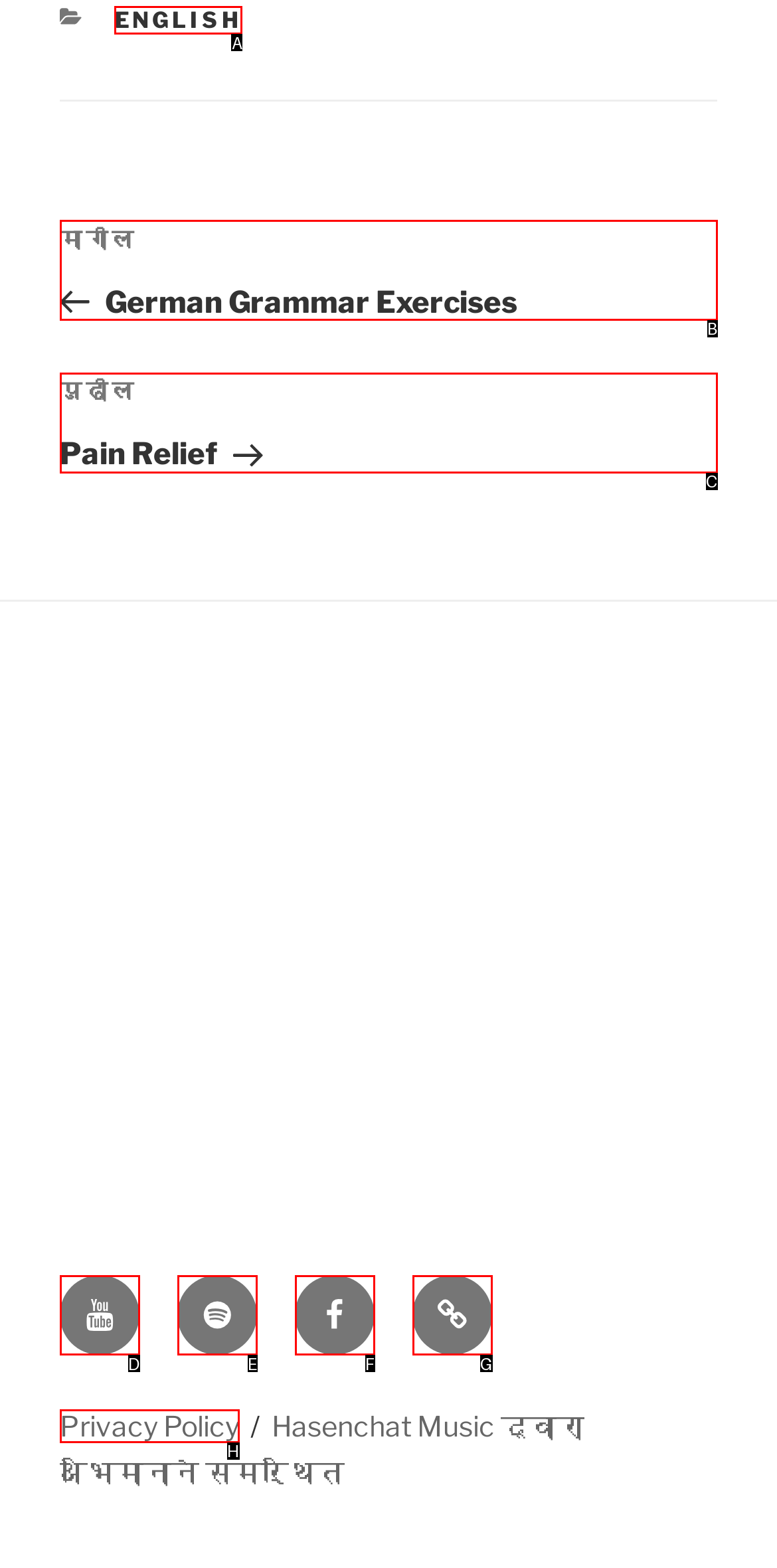Tell me which one HTML element I should click to complete this task: Follow on Facebook Answer with the option's letter from the given choices directly.

None